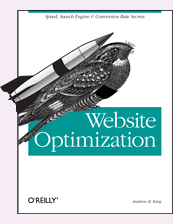Interpret the image and provide an in-depth description.

The image features the cover of the book titled "Website Optimization" authored by Andrew B. King, published by O'Reilly Media. The cover design prominently showcases a stylized depiction of a bird alongside a rocket, symbolizing the themes of speed and efficiency, which are central to website optimization. The bird likely represents agility and precision, while the rocket conveys the idea of speed and advancement. The book focuses on various aspects of enhancing website performance, search engine optimization, and conversion rates, aiming to provide readers with the essential tools and techniques for improving their online presence.